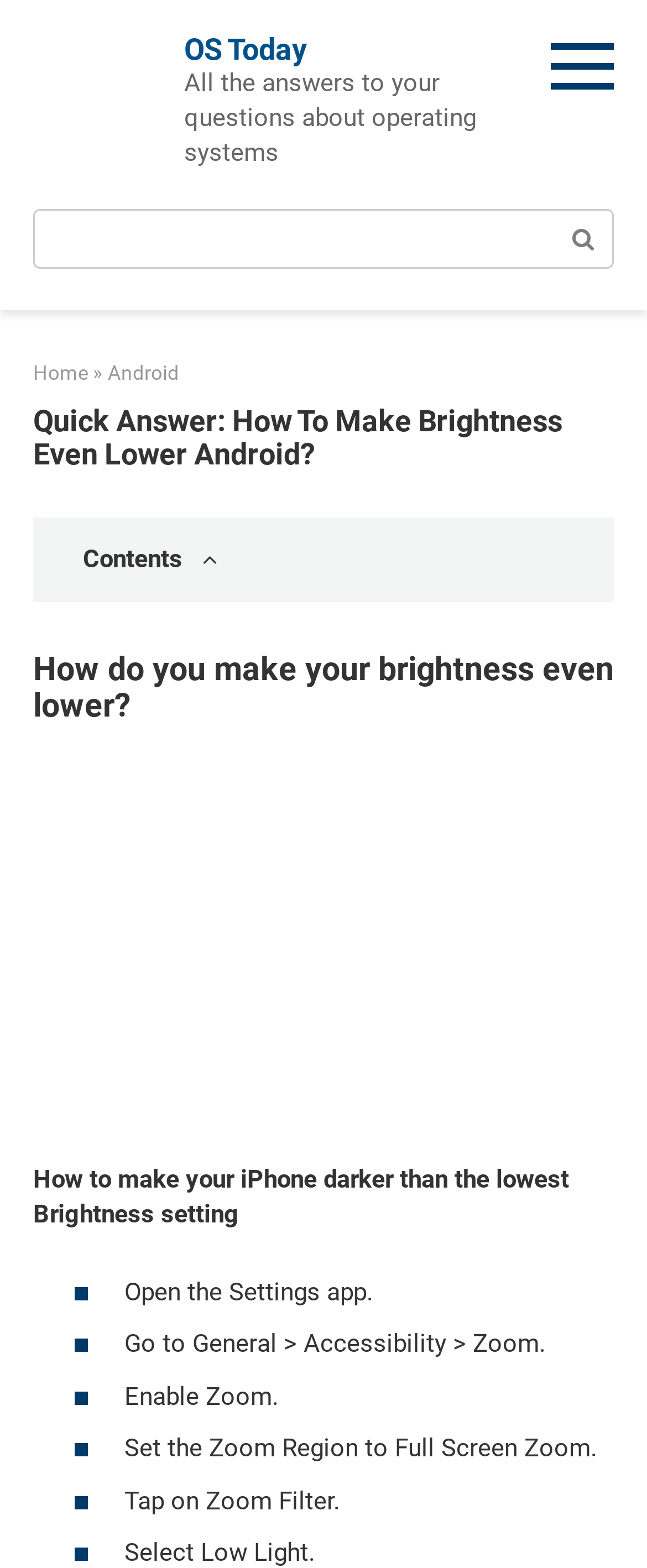What is the first step to make iPhone brightness even lower?
Provide a well-explained and detailed answer to the question.

The first step to make iPhone brightness even lower is mentioned in the text as 'Open the Settings app.' which is the initial action to take to achieve the desired result.